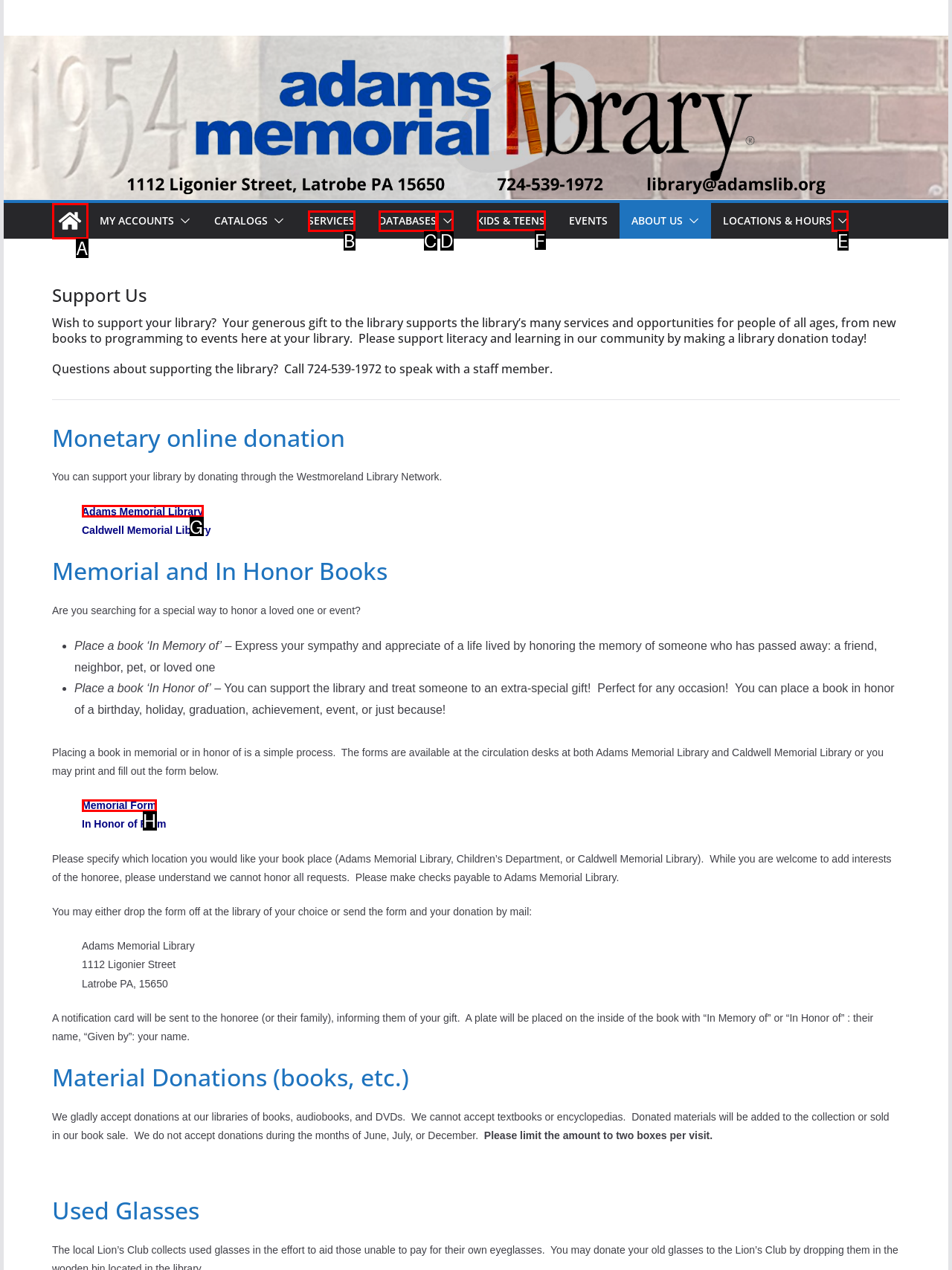Identify the correct UI element to click to achieve the task: Click the 'KIDS & TEENS' link.
Answer with the letter of the appropriate option from the choices given.

F